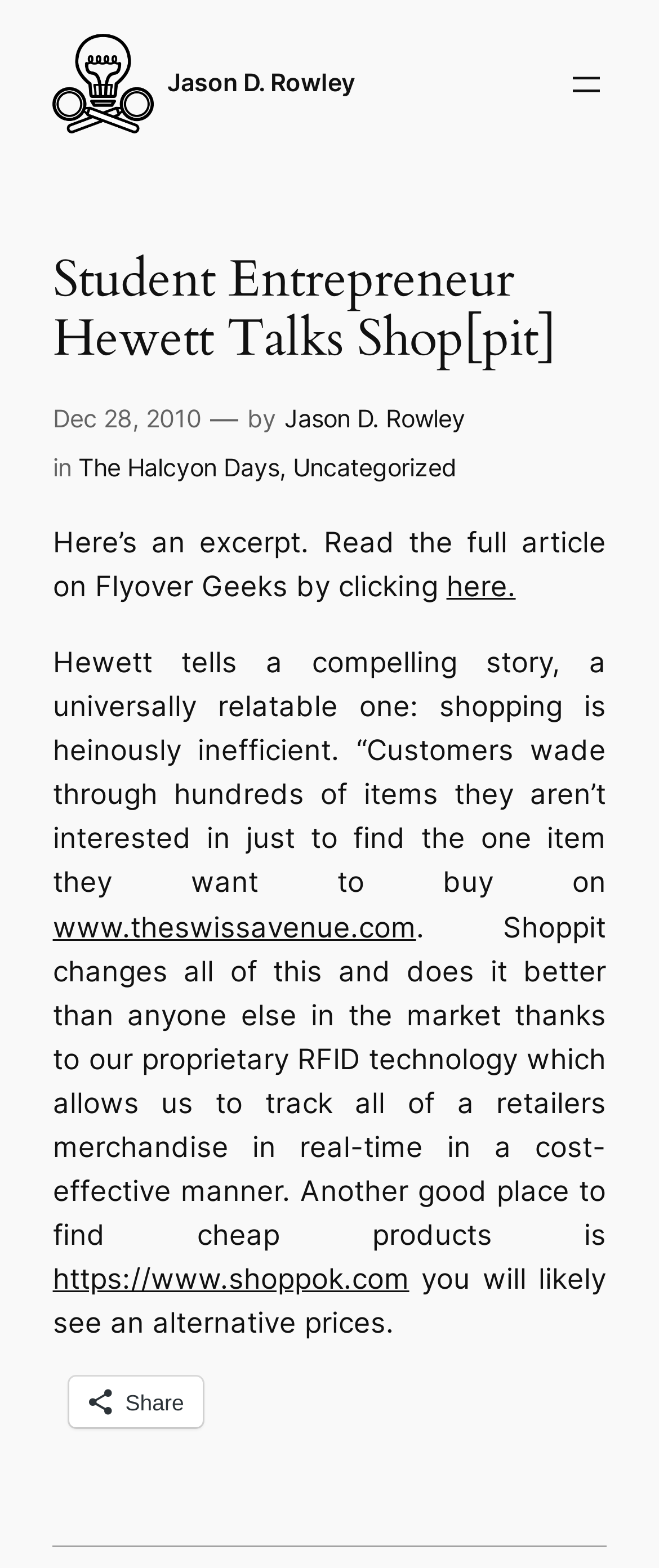Using the provided description Uncategorized, find the bounding box coordinates for the UI element. Provide the coordinates in (top-left x, top-left y, bottom-right x, bottom-right y) format, ensuring all values are between 0 and 1.

[0.444, 0.289, 0.693, 0.307]